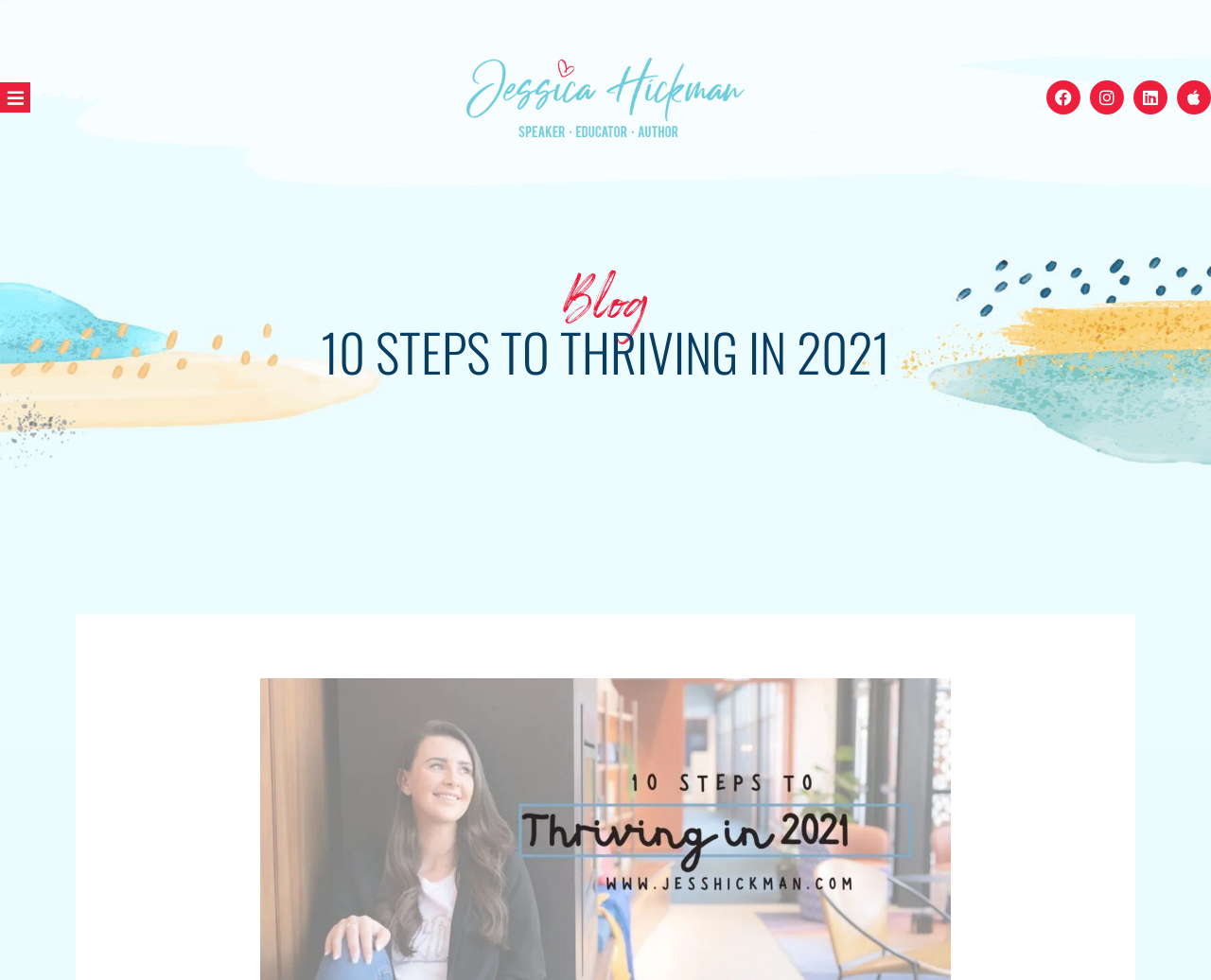What is the theme of the image on the webpage?
Look at the image and respond with a one-word or short-phrase answer.

Upstander journey